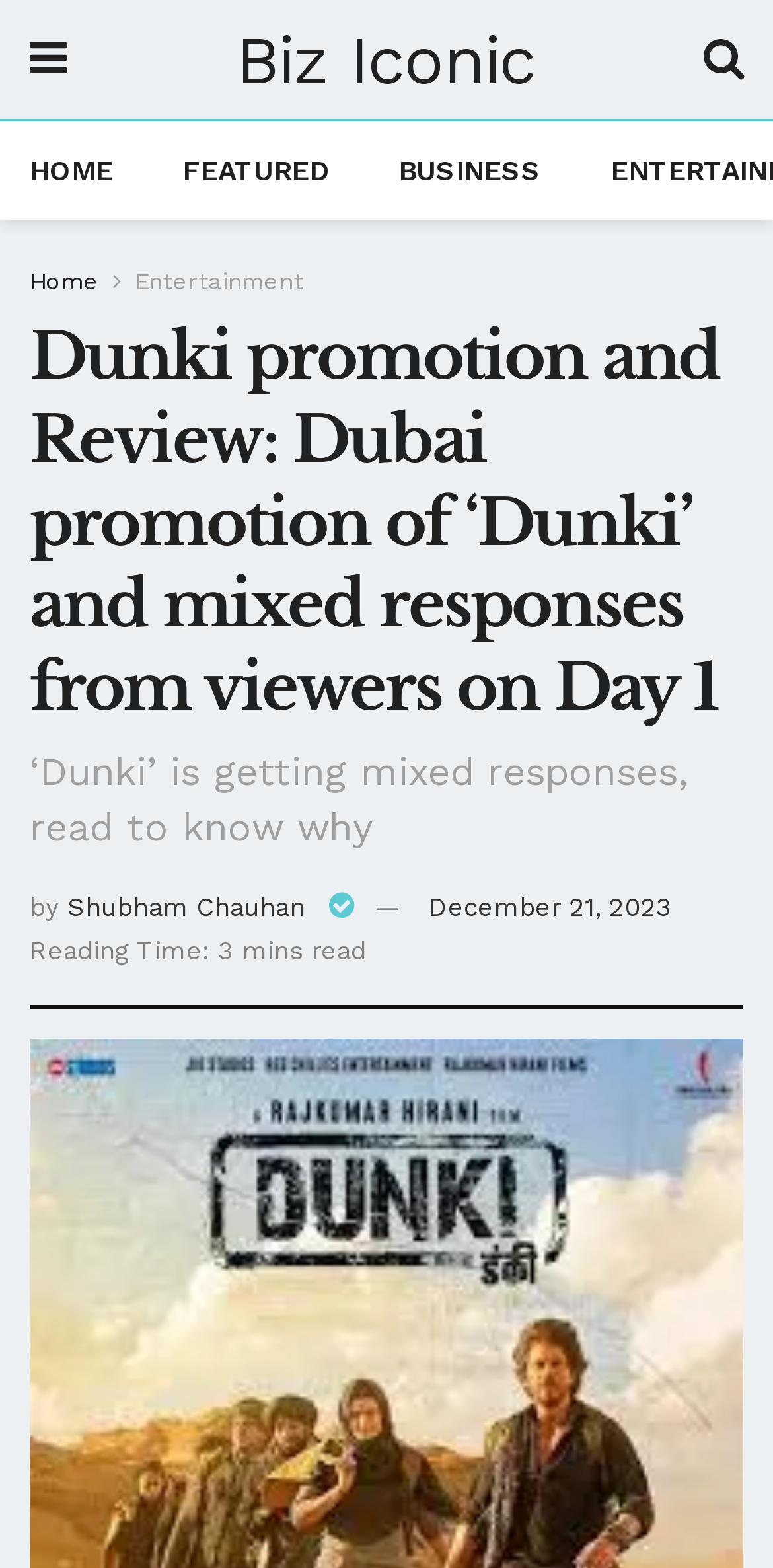Given the description of a UI element: "name="submit" value="Post Comment"", identify the bounding box coordinates of the matching element in the webpage screenshot.

None